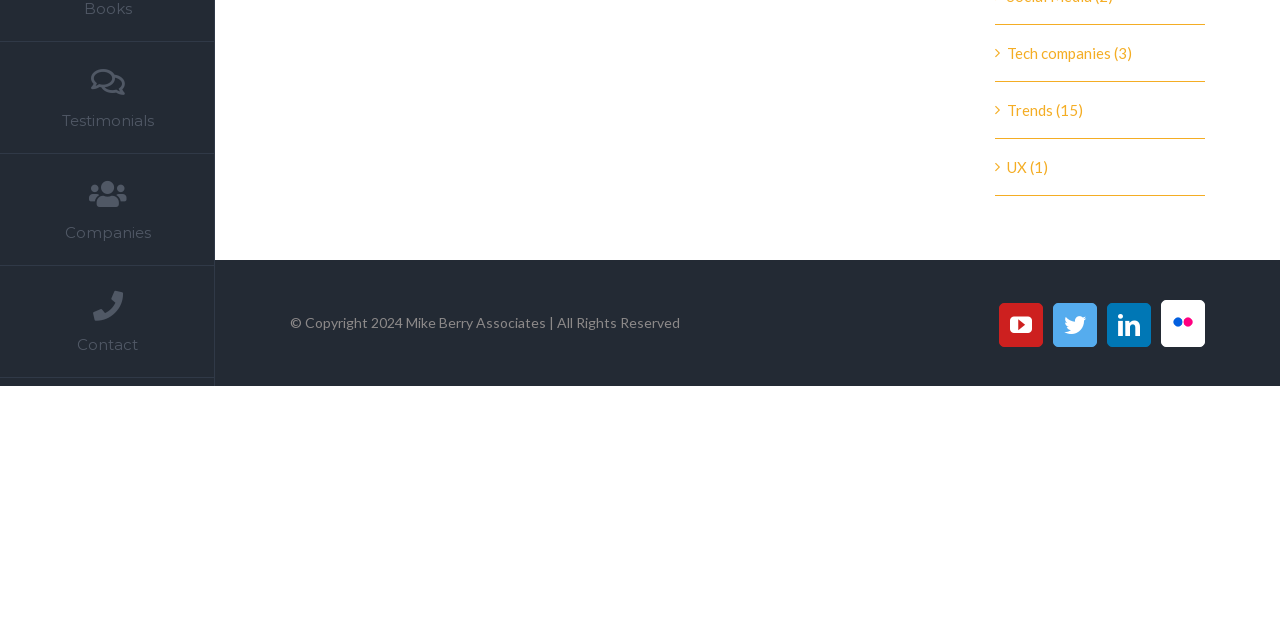Find the UI element described as: "UX (1)" and predict its bounding box coordinates. Ensure the coordinates are four float numbers between 0 and 1, [left, top, right, bottom].

[0.787, 0.233, 0.934, 0.289]